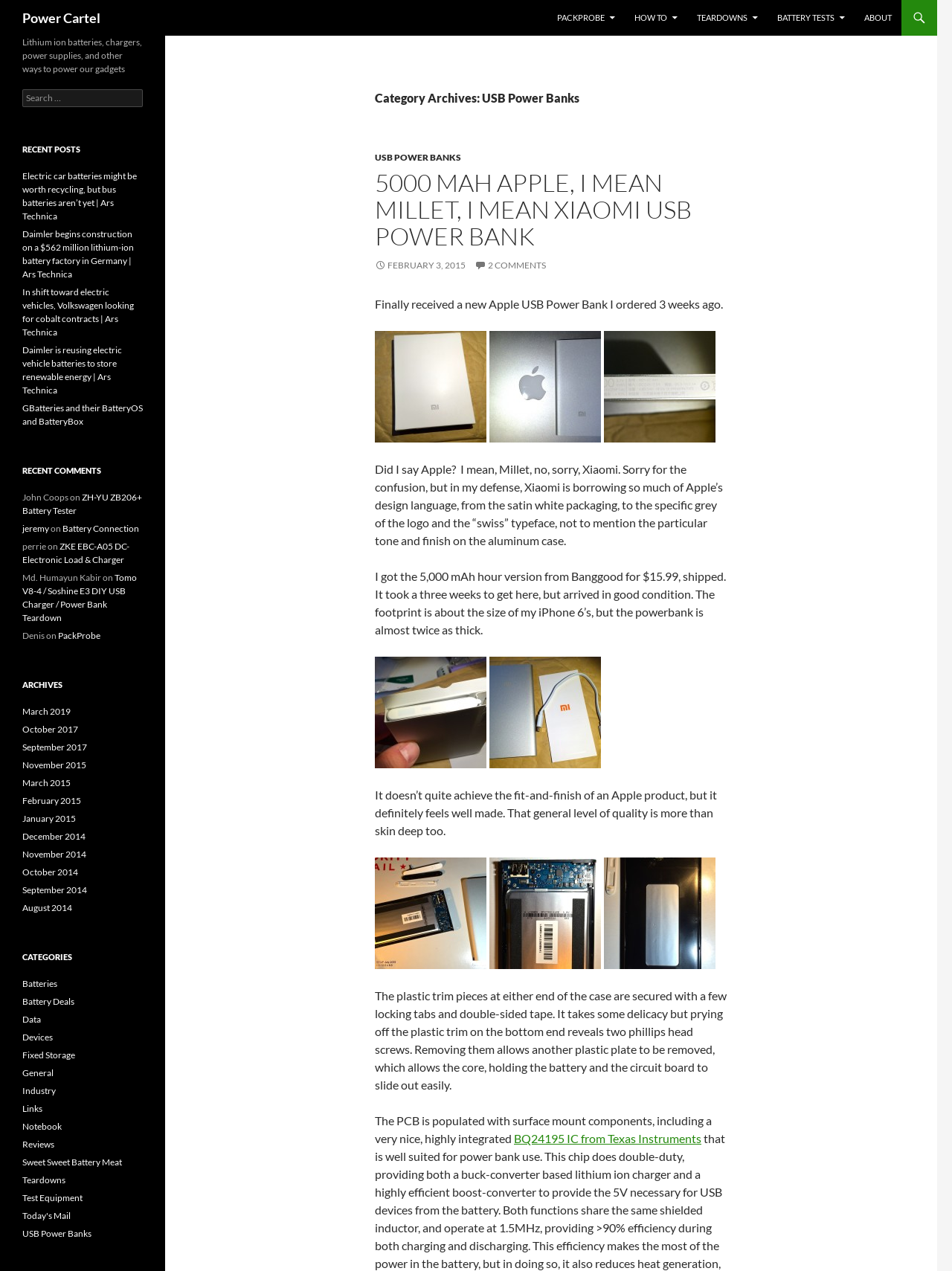What is the capacity of the Xiaomi power bank?
Look at the screenshot and respond with one word or a short phrase.

5000 mAh